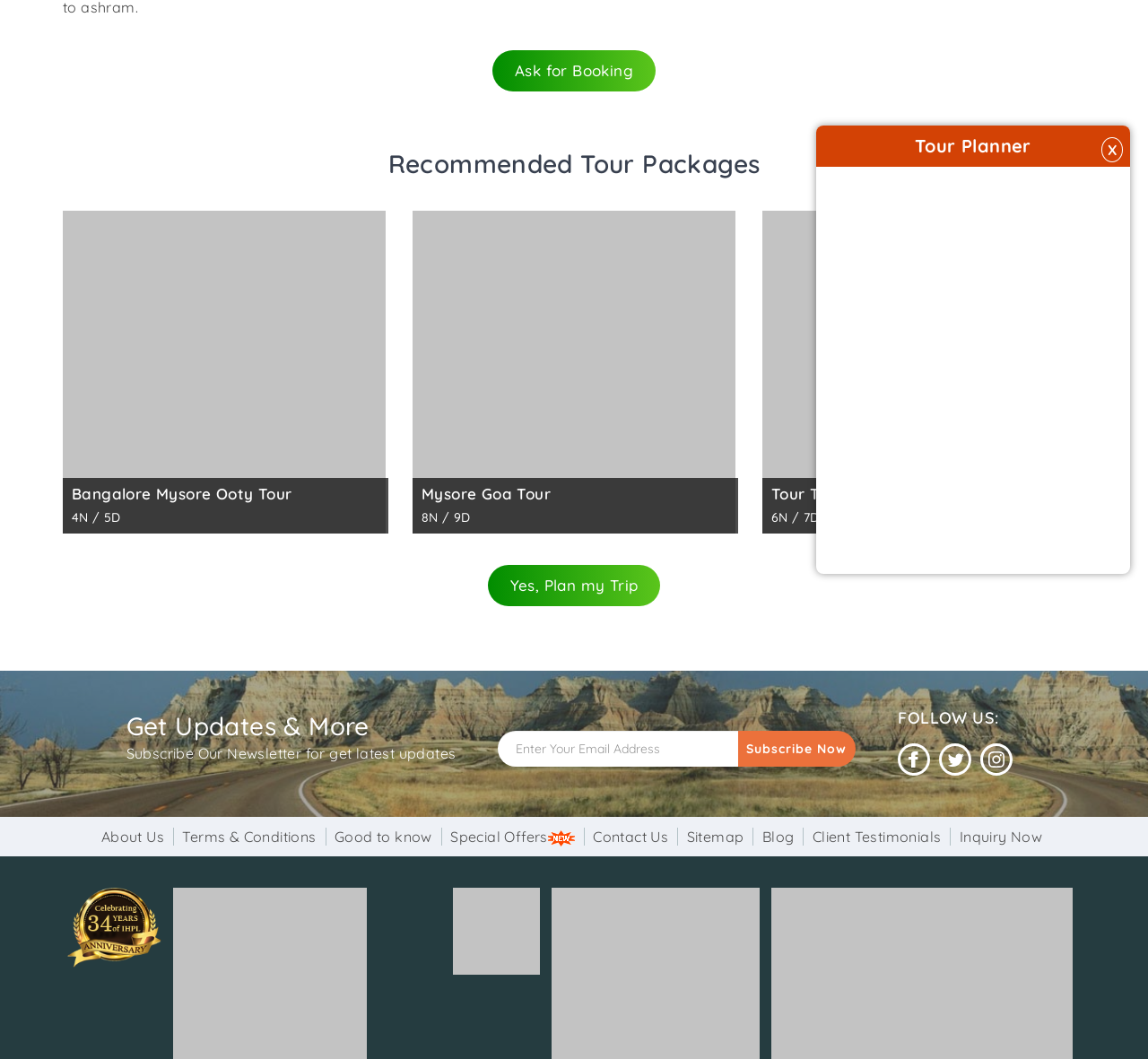Respond concisely with one word or phrase to the following query:
What is the text of the button next to the Enter Your Email Address textbox?

Subscribe Now